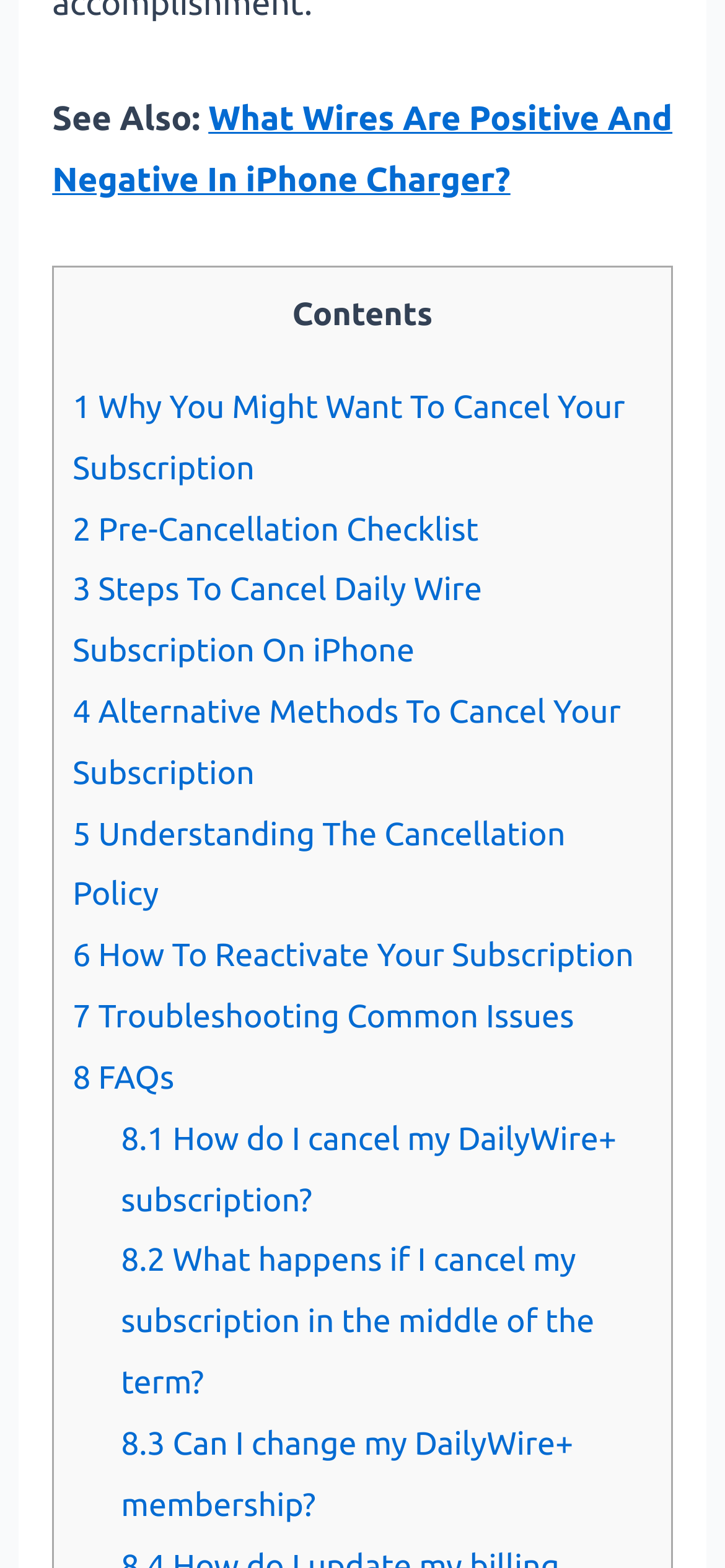Please find the bounding box coordinates of the element that needs to be clicked to perform the following instruction: "Check 'How do I cancel my DailyWire+ subscription?'". The bounding box coordinates should be four float numbers between 0 and 1, represented as [left, top, right, bottom].

[0.167, 0.715, 0.85, 0.777]